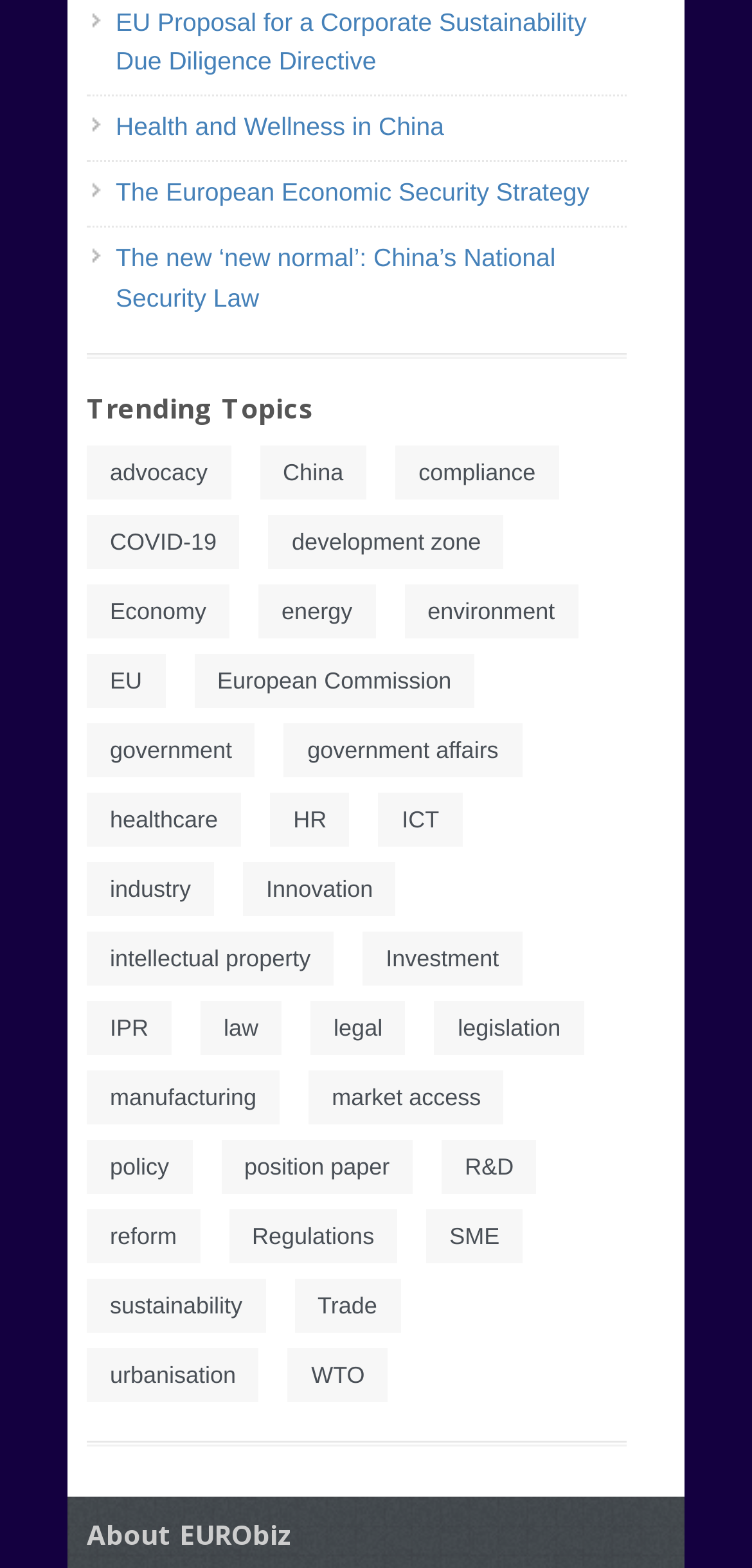What is the second category after 'Trending Topics'?
Using the image as a reference, give a one-word or short phrase answer.

About EURObiz